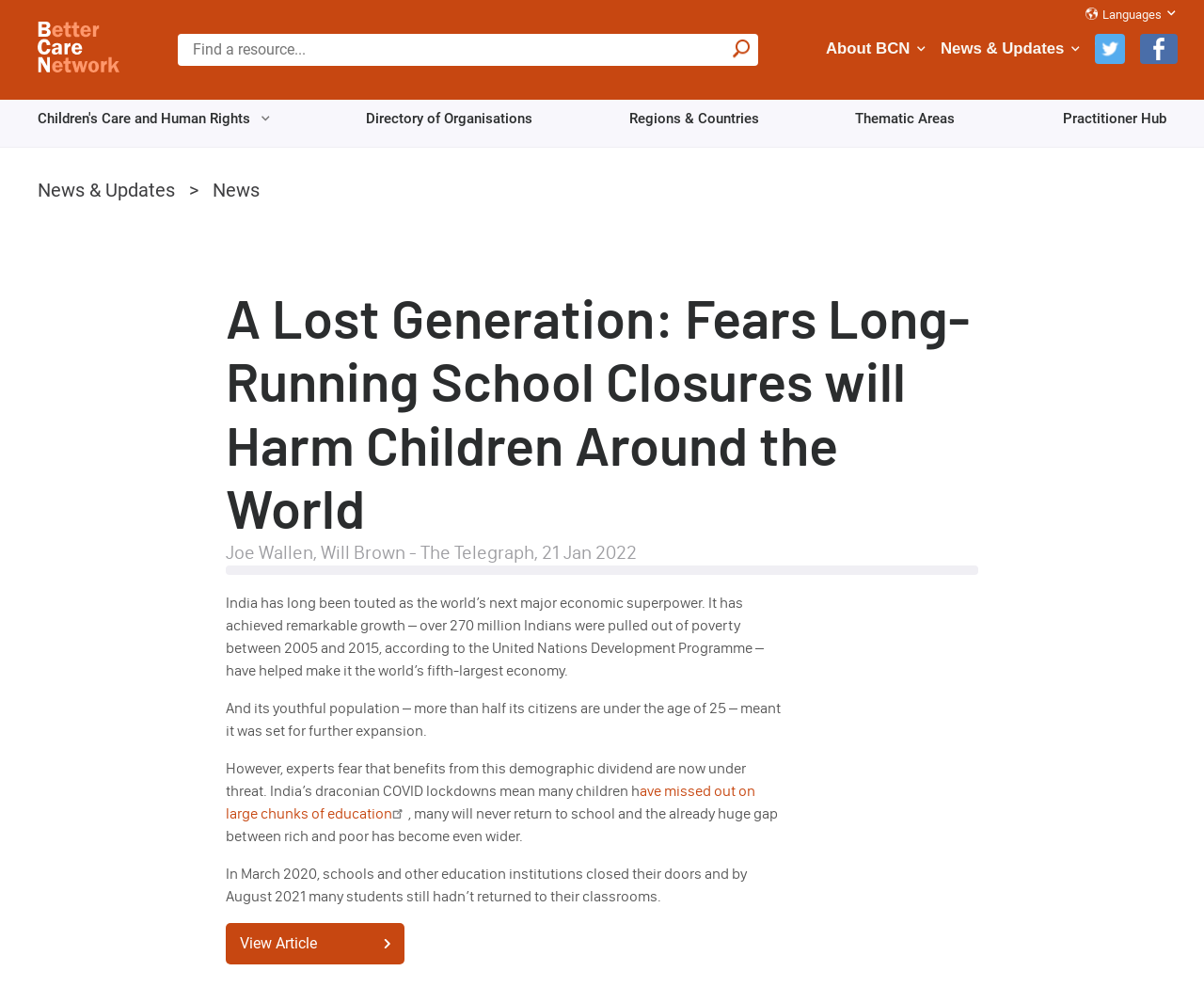Return the bounding box coordinates of the UI element that corresponds to this description: "value="Apply"". The coordinates must be given as four float numbers in the range of 0 and 1, [left, top, right, bottom].

[0.603, 0.034, 0.63, 0.067]